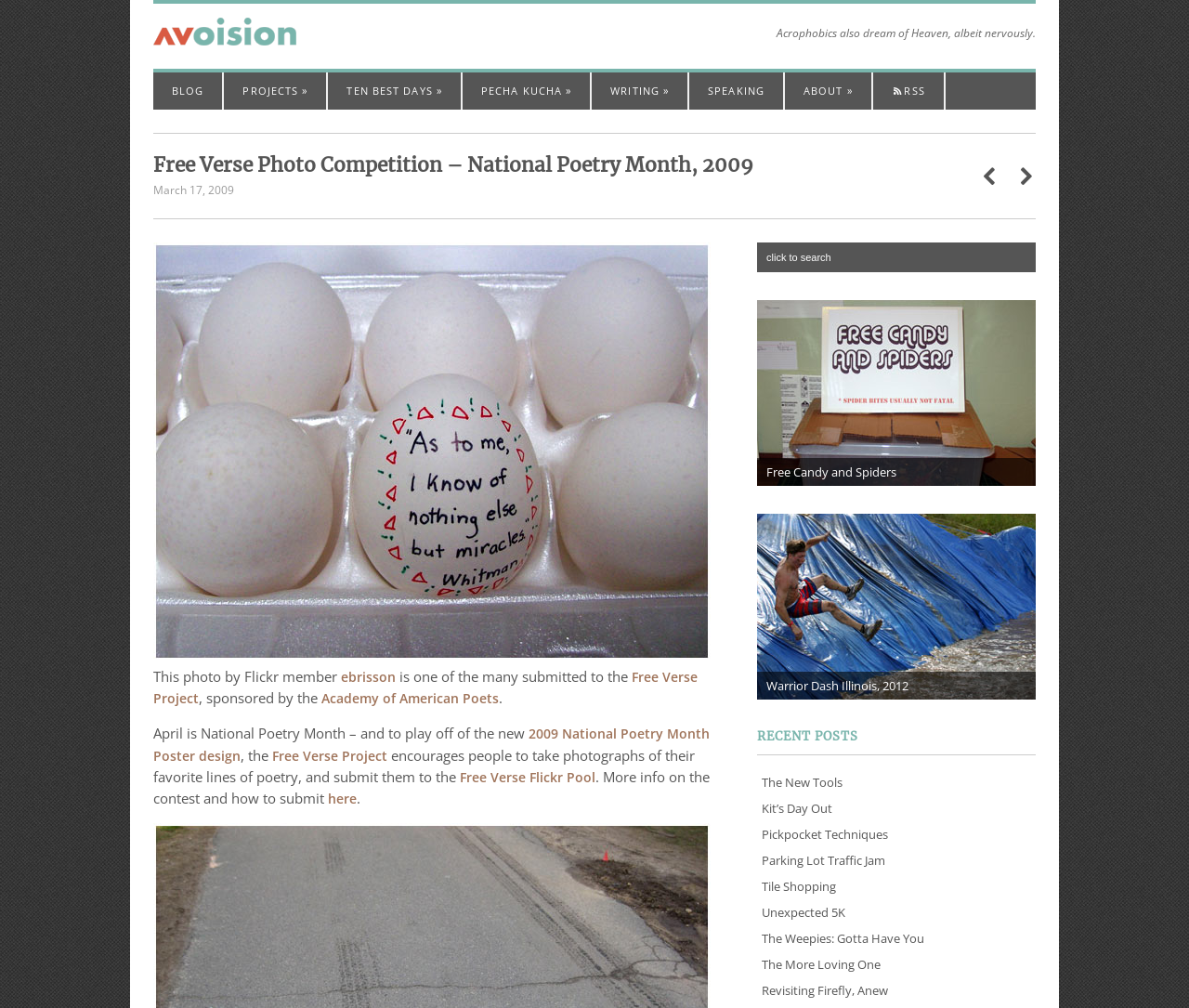Please locate and generate the primary heading on this webpage.

Free Verse Photo Competition – National Poetry Month, 2009